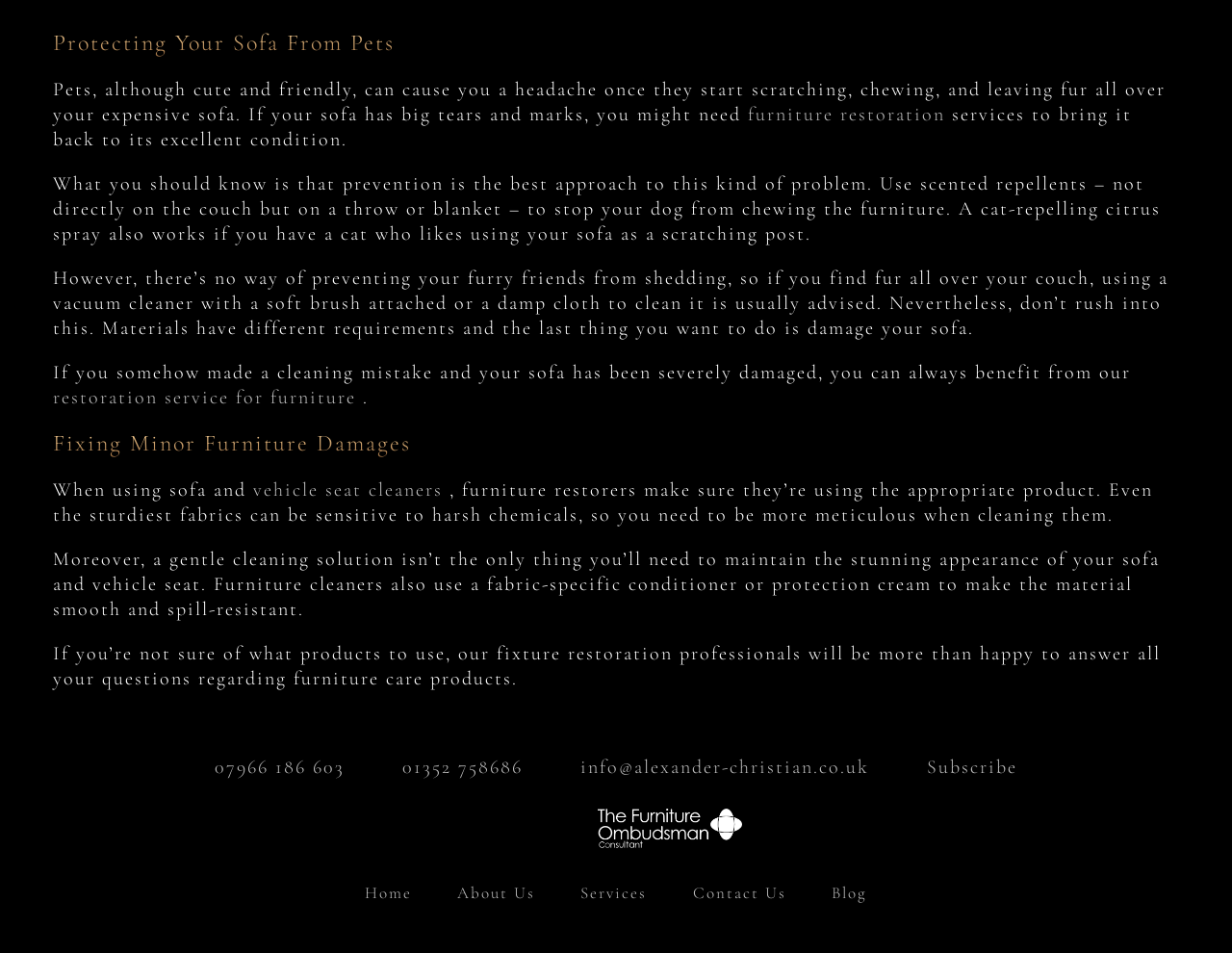How can you contact Alexander Christian?
Refer to the image and provide a detailed answer to the question.

The webpage provides phone numbers and an email address to contact Alexander Christian, indicating that you can contact him through phone or email.